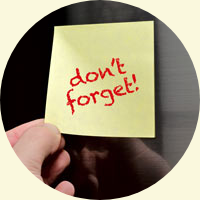Break down the image into a detailed narrative.

The image features a close-up of a hand placing a bright yellow sticky note on a shiny surface, likely a refrigerator or metal board. The note is emblazoned with the reminder, "don't forget!" in bold, eye-catching red lettering. This visual serves as a poignant reminder of the importance of keeping track of tasks and appointments in daily life. The simple yet effective design of the sticky note contrasts with the sleek background, emphasizing the message and its practical function as an organizational tool, commonly used to help prevent important details from slipping one's mind.